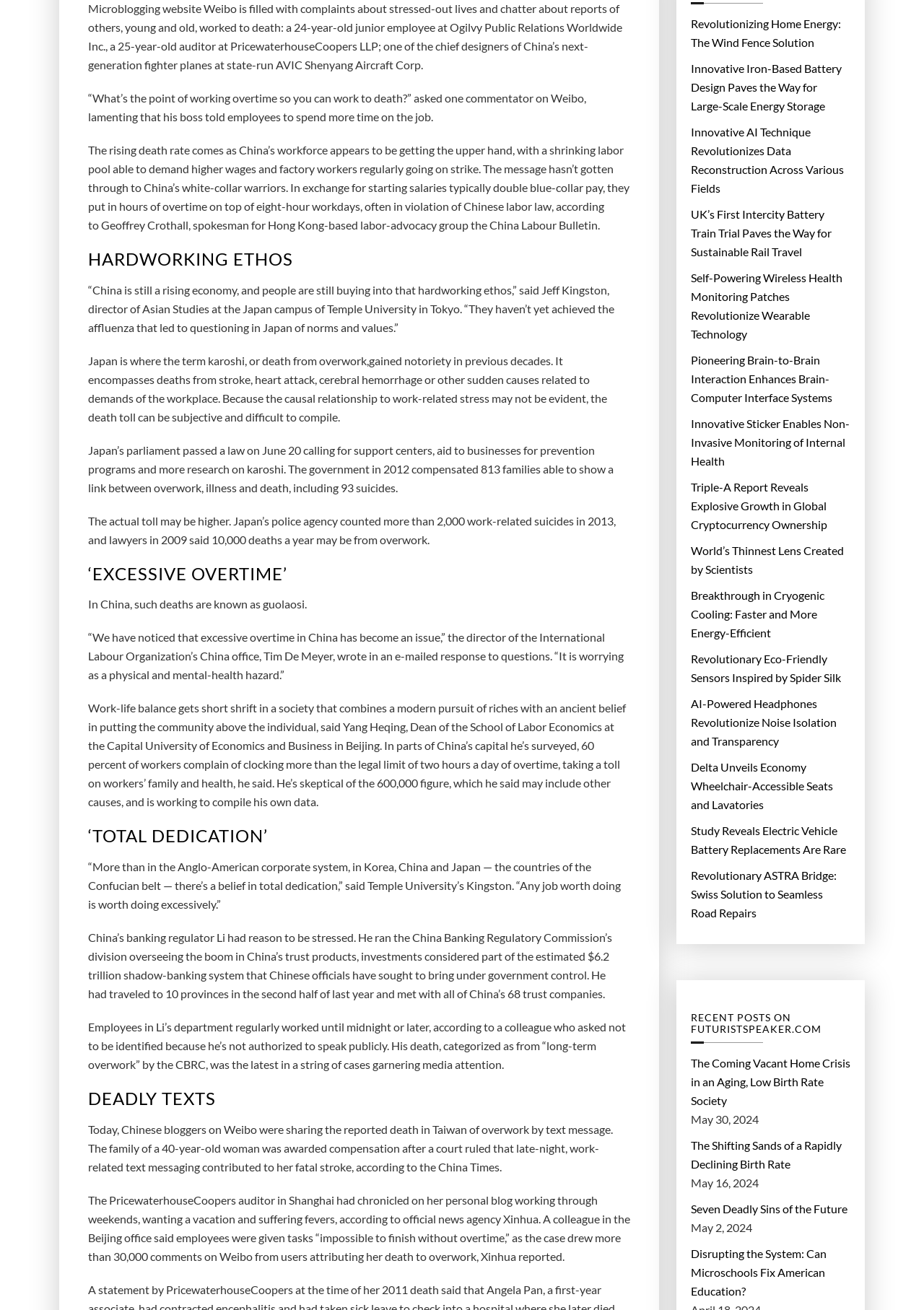What is the term used in China to describe deaths from overwork?
Please respond to the question with a detailed and well-explained answer.

In the article, I found a section discussing the issue of overwork in China, and it mentions that the term 'guolaosi' is used to describe deaths from overwork, which is a significant problem in the country.